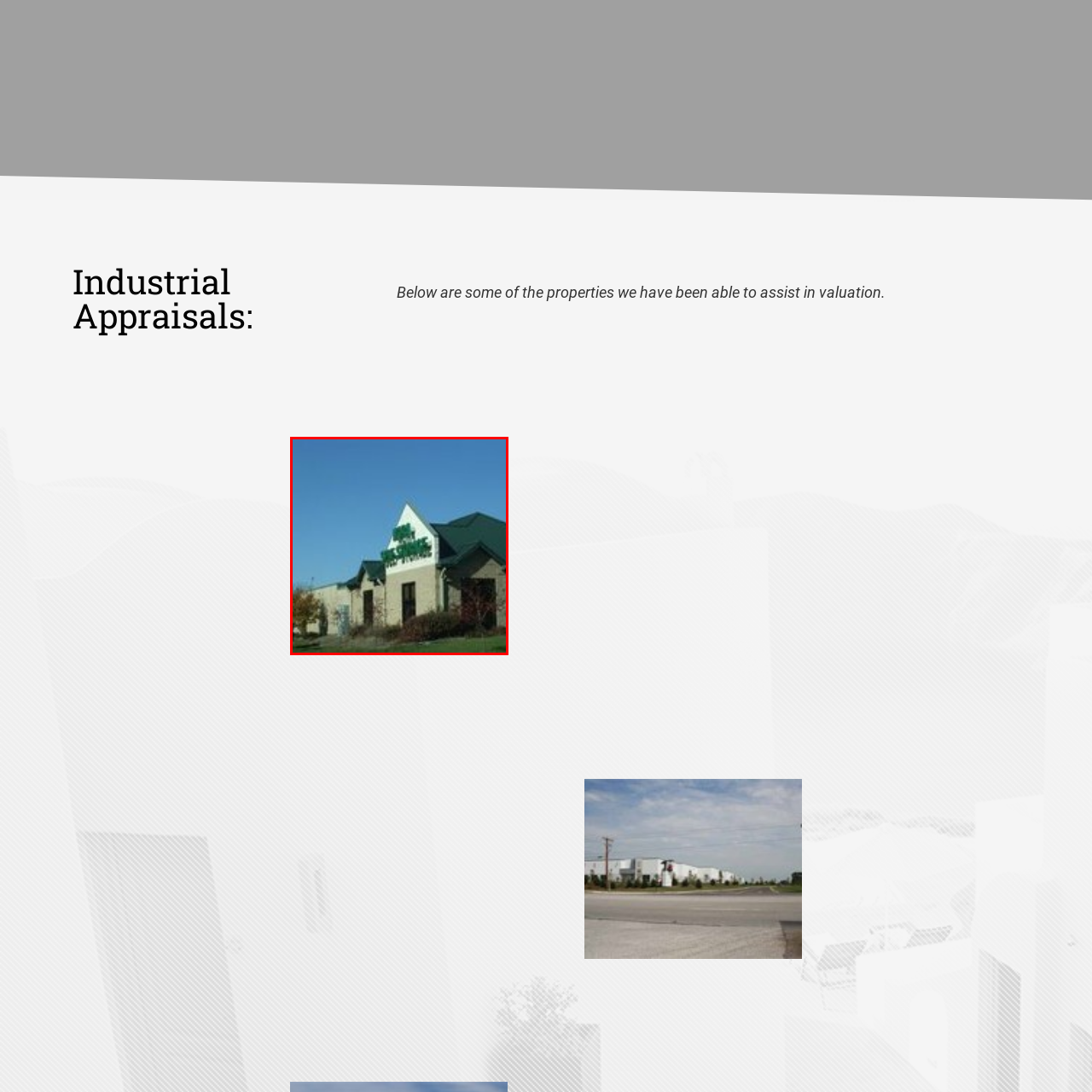Direct your attention to the image within the red boundary and answer the question with a single word or phrase:
What is the color of the sign?

Green